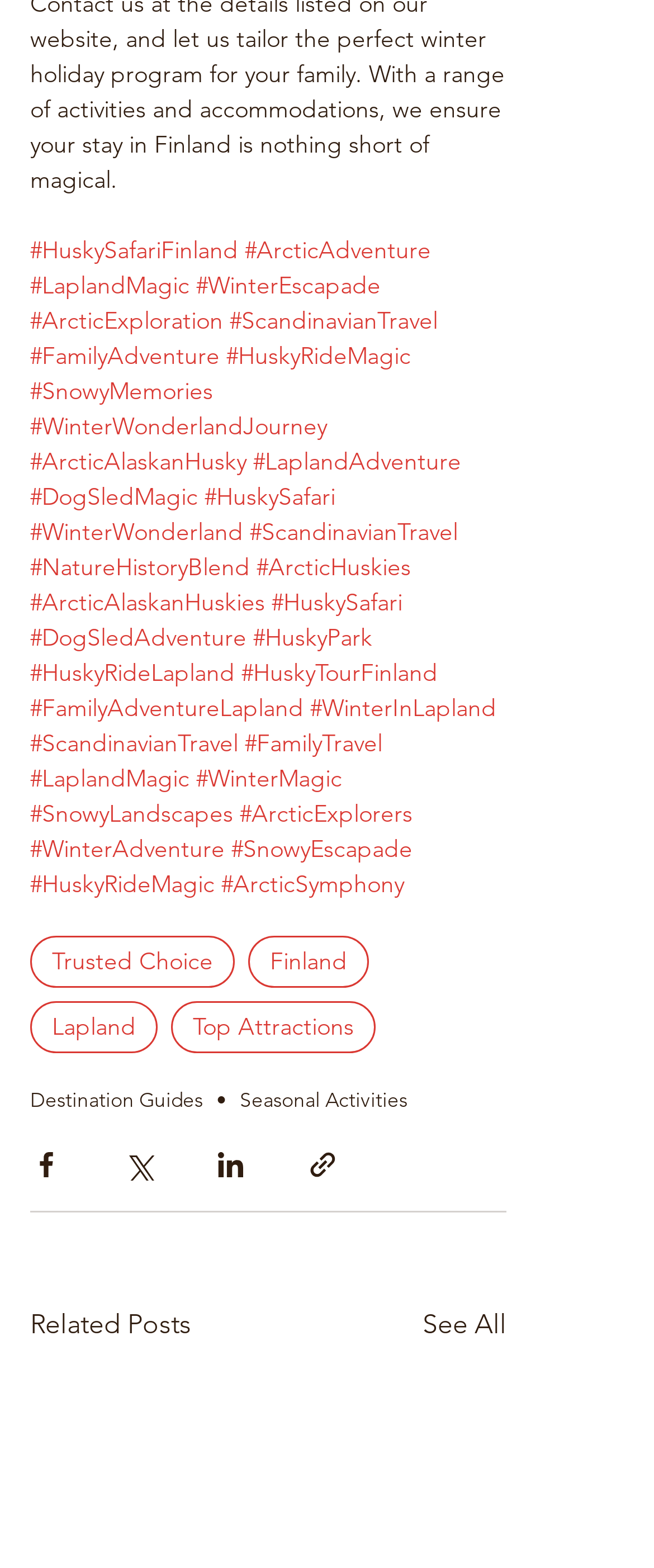Please reply to the following question with a single word or a short phrase:
What is the text of the heading element?

Related Posts